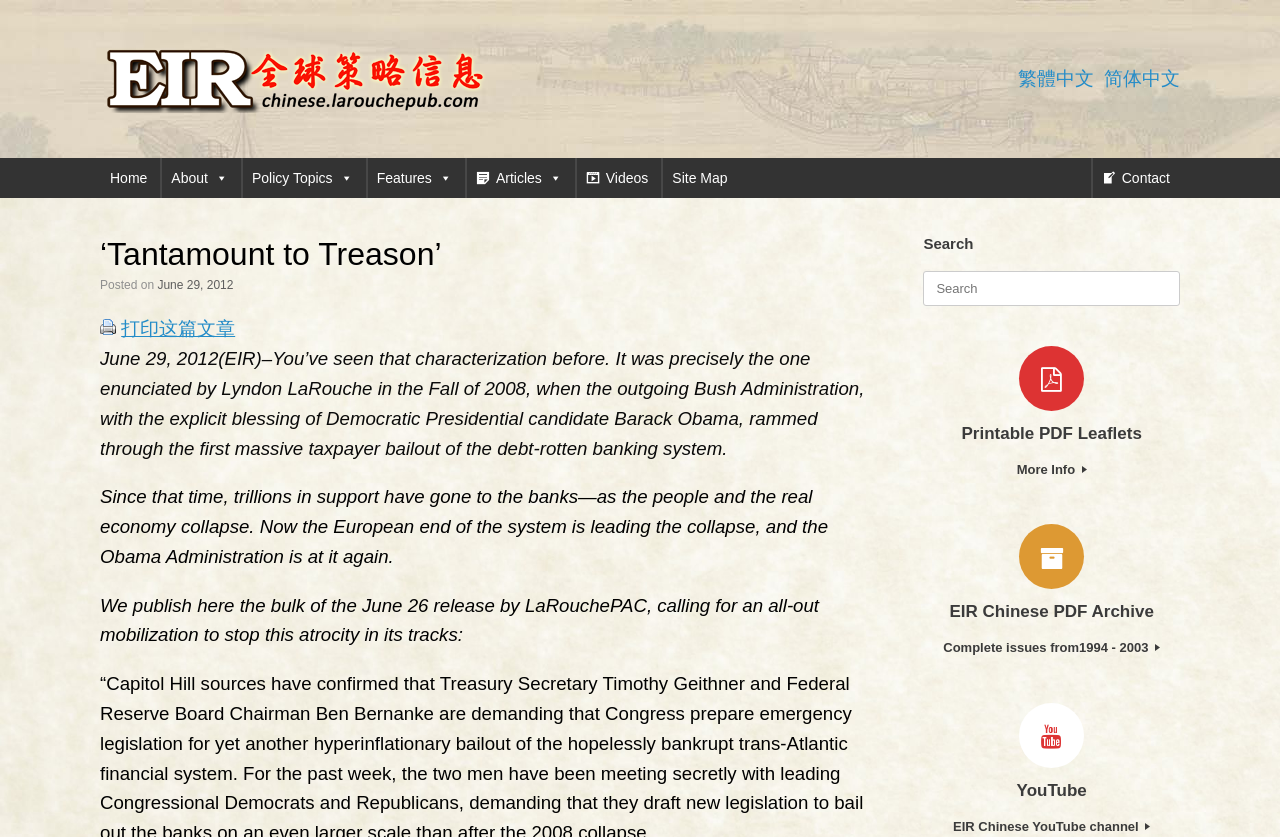Please find the bounding box coordinates of the section that needs to be clicked to achieve this instruction: "Print this article".

[0.078, 0.38, 0.091, 0.405]